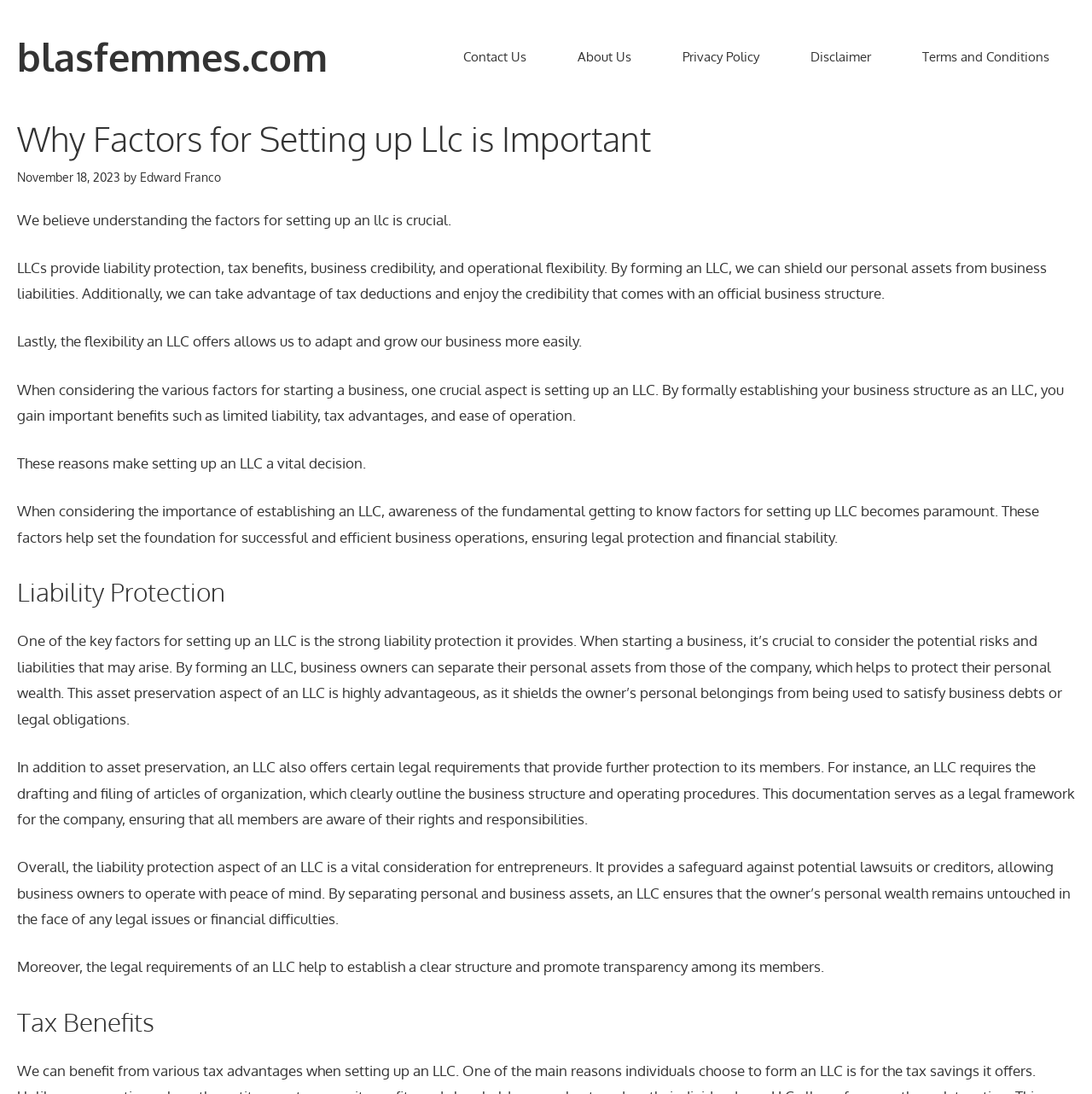Please answer the following question using a single word or phrase: 
Who is the author of this article?

Edward Franco